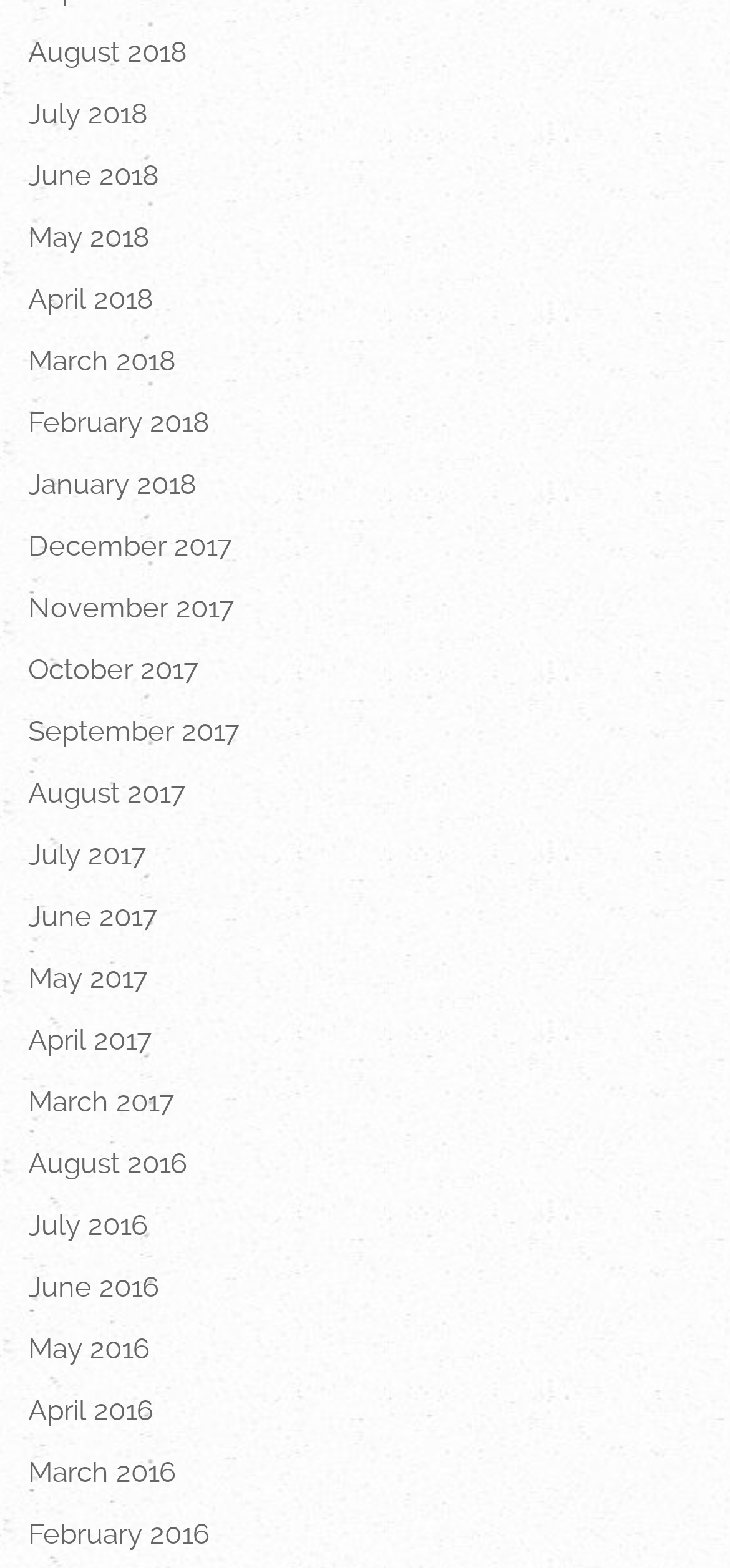How many months are listed in 2018?
Please provide a comprehensive answer based on the contents of the image.

I counted the number of links with '2018' in their text and found that there are 12 months listed in 2018, ranging from January 2018 to December 2018.